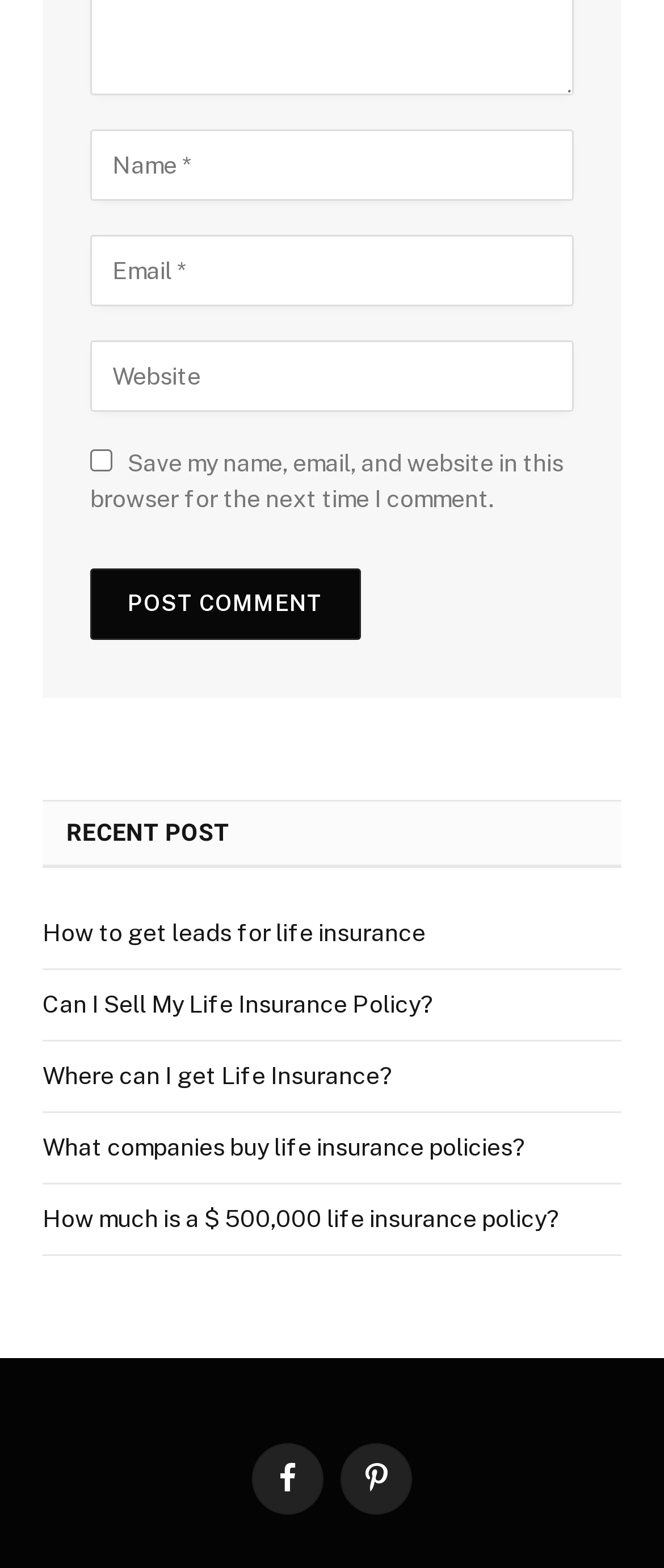Using the element description provided, determine the bounding box coordinates in the format (top-left x, top-left y, bottom-right x, bottom-right y). Ensure that all values are floating point numbers between 0 and 1. Element description: Pinterest

[0.513, 0.92, 0.621, 0.966]